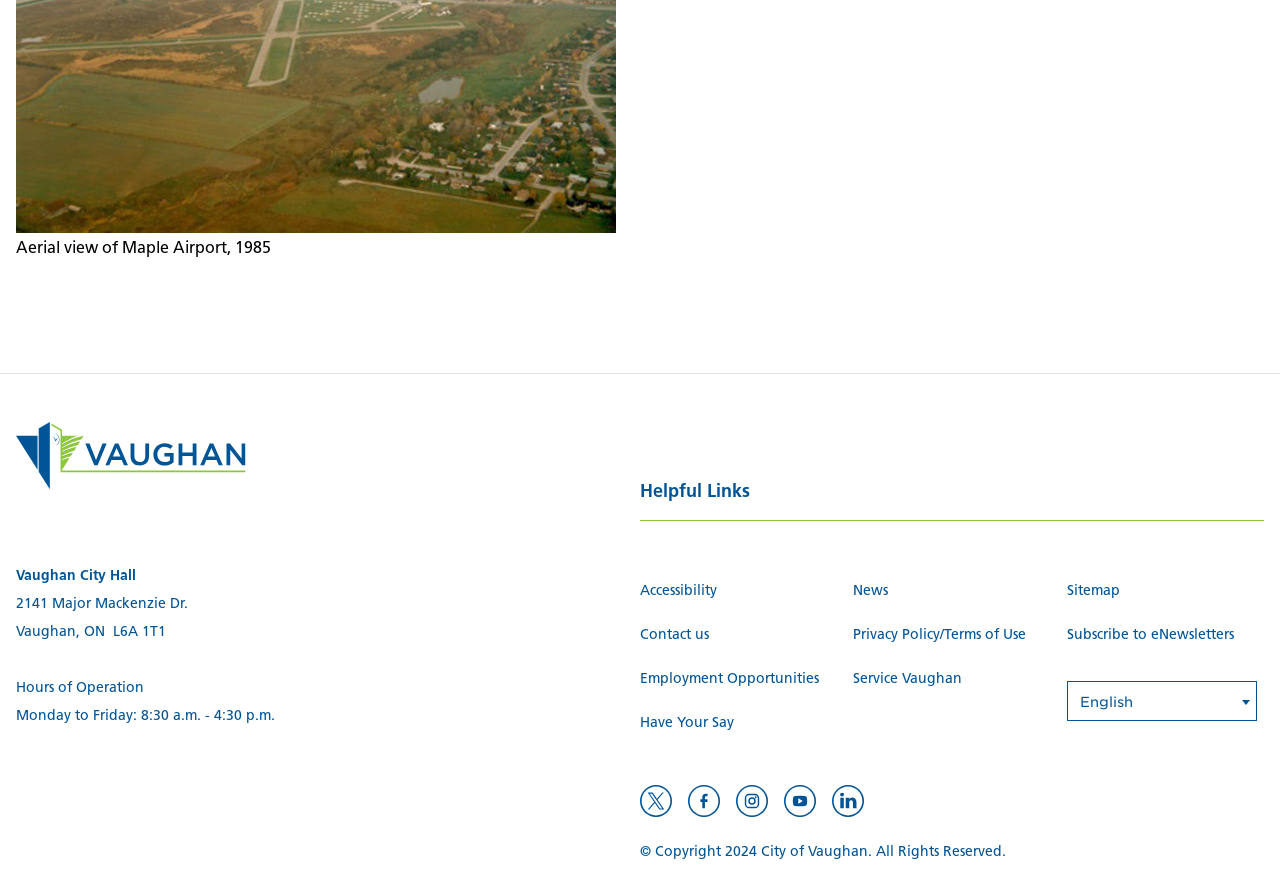Please find the bounding box coordinates of the element that must be clicked to perform the given instruction: "View the City of Vaughan Facebook page". The coordinates should be four float numbers from 0 to 1, i.e., [left, top, right, bottom].

[0.538, 0.879, 0.556, 0.906]